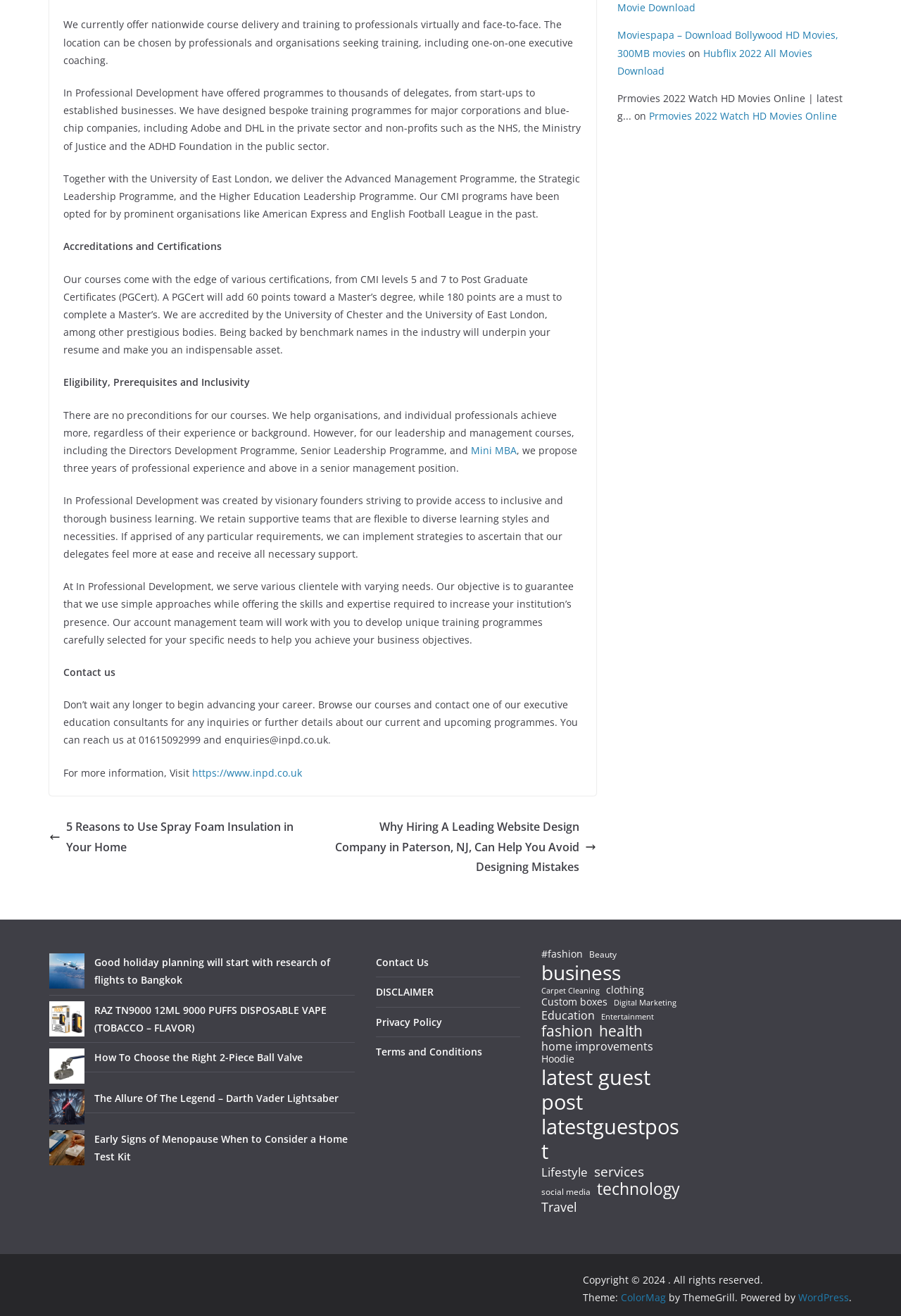Can you specify the bounding box coordinates for the region that should be clicked to fulfill this instruction: "Contact us".

[0.417, 0.726, 0.475, 0.736]